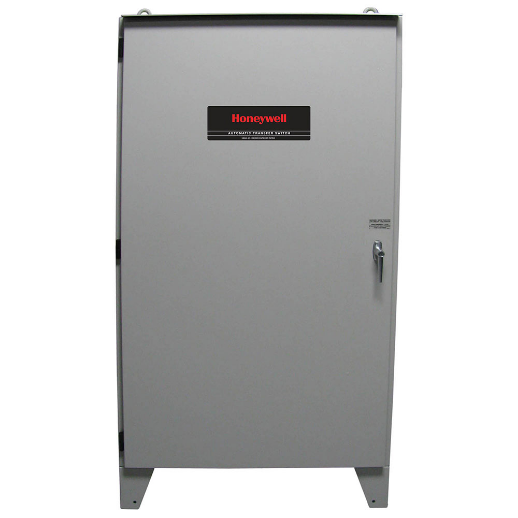Respond to the following question using a concise word or phrase: 
What is the ideal application of this transfer switch?

Critical power applications